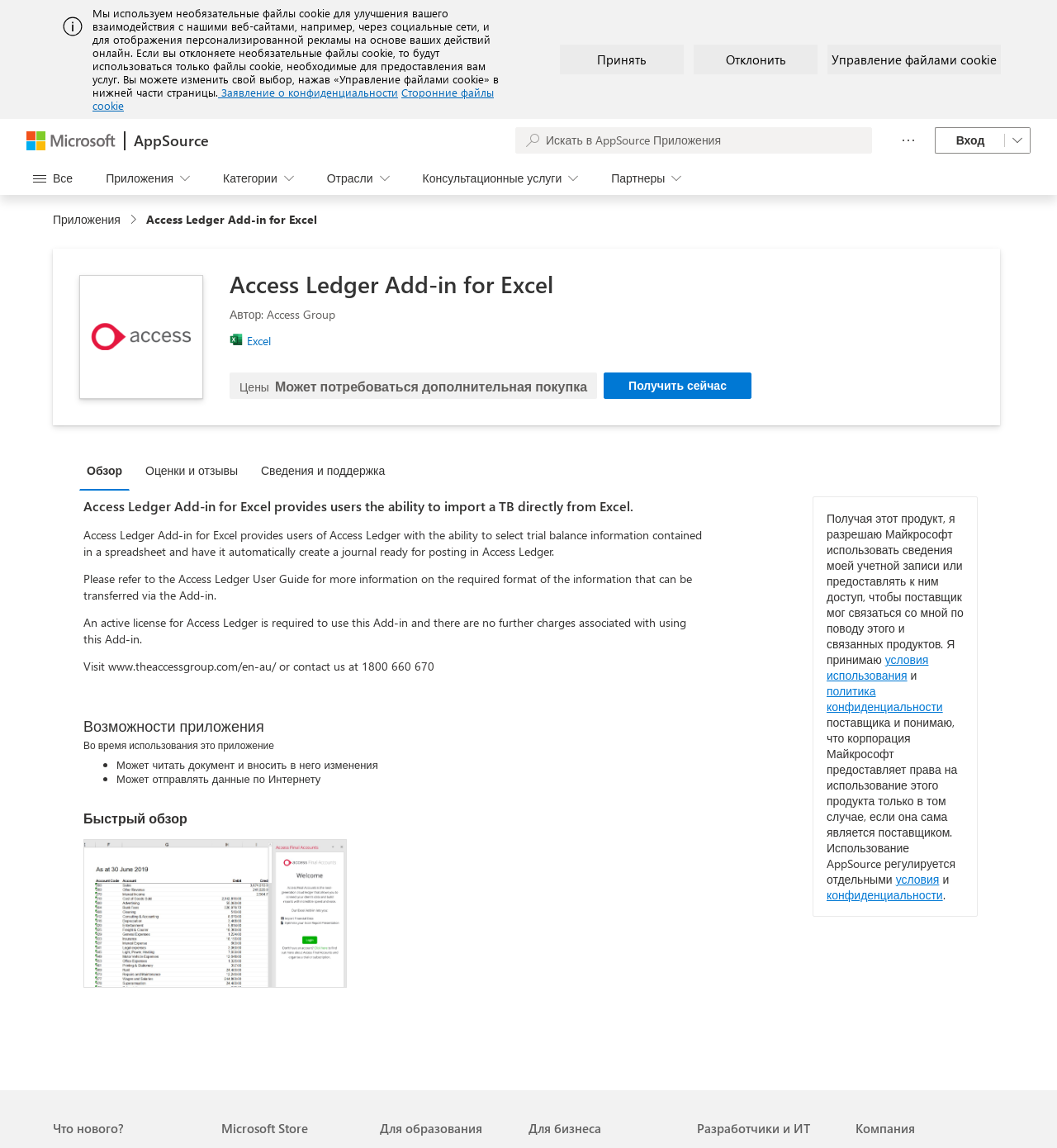What is the button to get the add-in?
Please give a detailed answer to the question using the information shown in the image.

I found the answer by looking at the button element that says 'Получить сейчас' which is located in the main content area of the page, below the add-in's description.